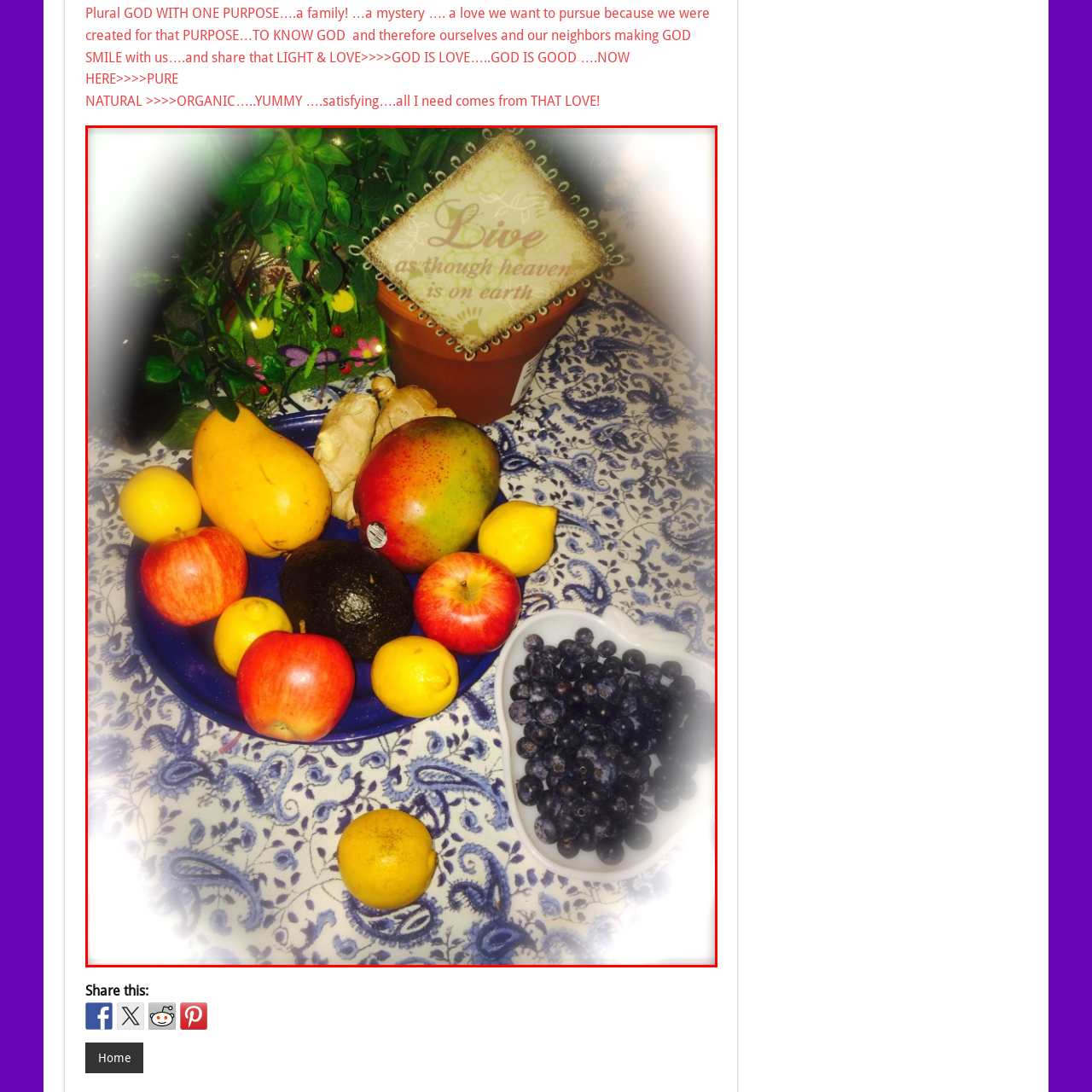Offer an in-depth caption for the image content enclosed by the red border.

The image captures a vibrant arrangement of fresh fruits displayed on a decorative blue plate, resting upon an intricately patterned tablecloth. The assortment includes bright apples, a ripe mango, a smooth avocado, cheerful lemons, and a bowl of deep blue blueberries. Nestled among the fruits are pieces of ginger, adding a touch of natural earthiness to the scene. In the backdrop, a green plant and a decorative sign reading "Live as though heaven is on earth" enhance the warmth and inviting atmosphere of the composition. This delightful setting embodies a celebration of nature's bounty and the pleasure of wholesome, organic living.